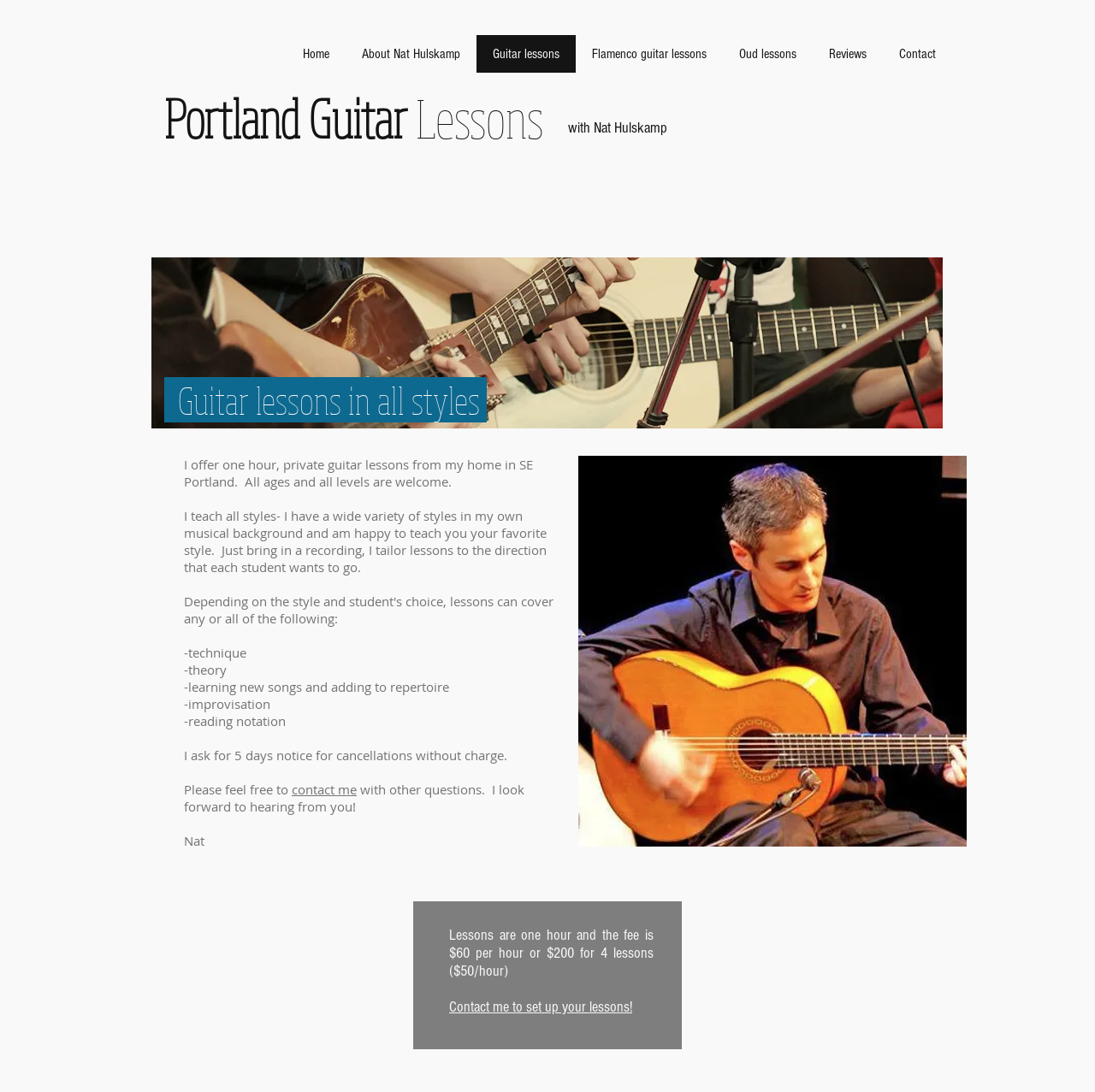Could you indicate the bounding box coordinates of the region to click in order to complete this instruction: "Contact Nat Hulskamp".

[0.266, 0.715, 0.326, 0.731]